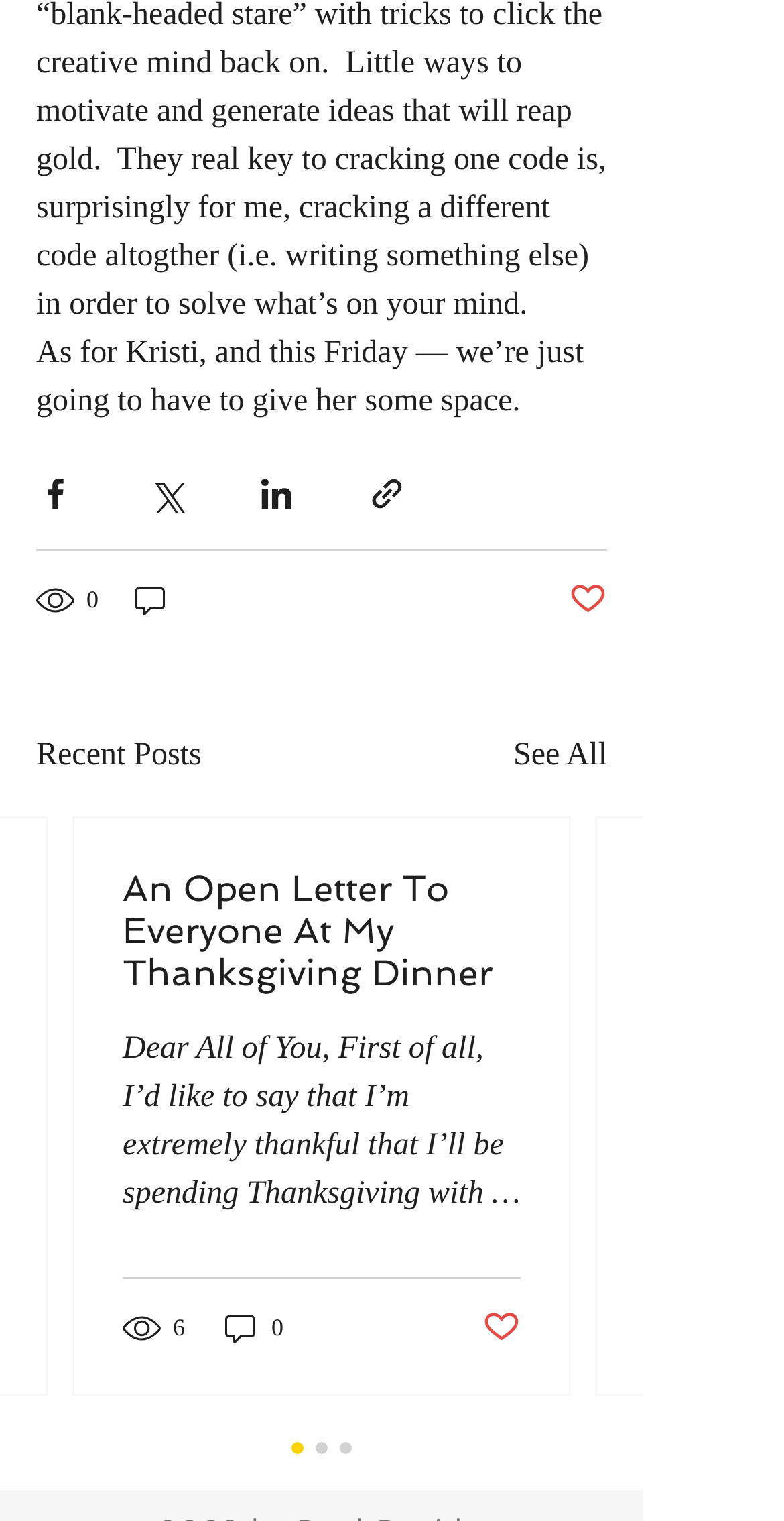Please determine the bounding box coordinates for the element that should be clicked to follow these instructions: "Read the article".

[0.156, 0.57, 0.664, 0.653]